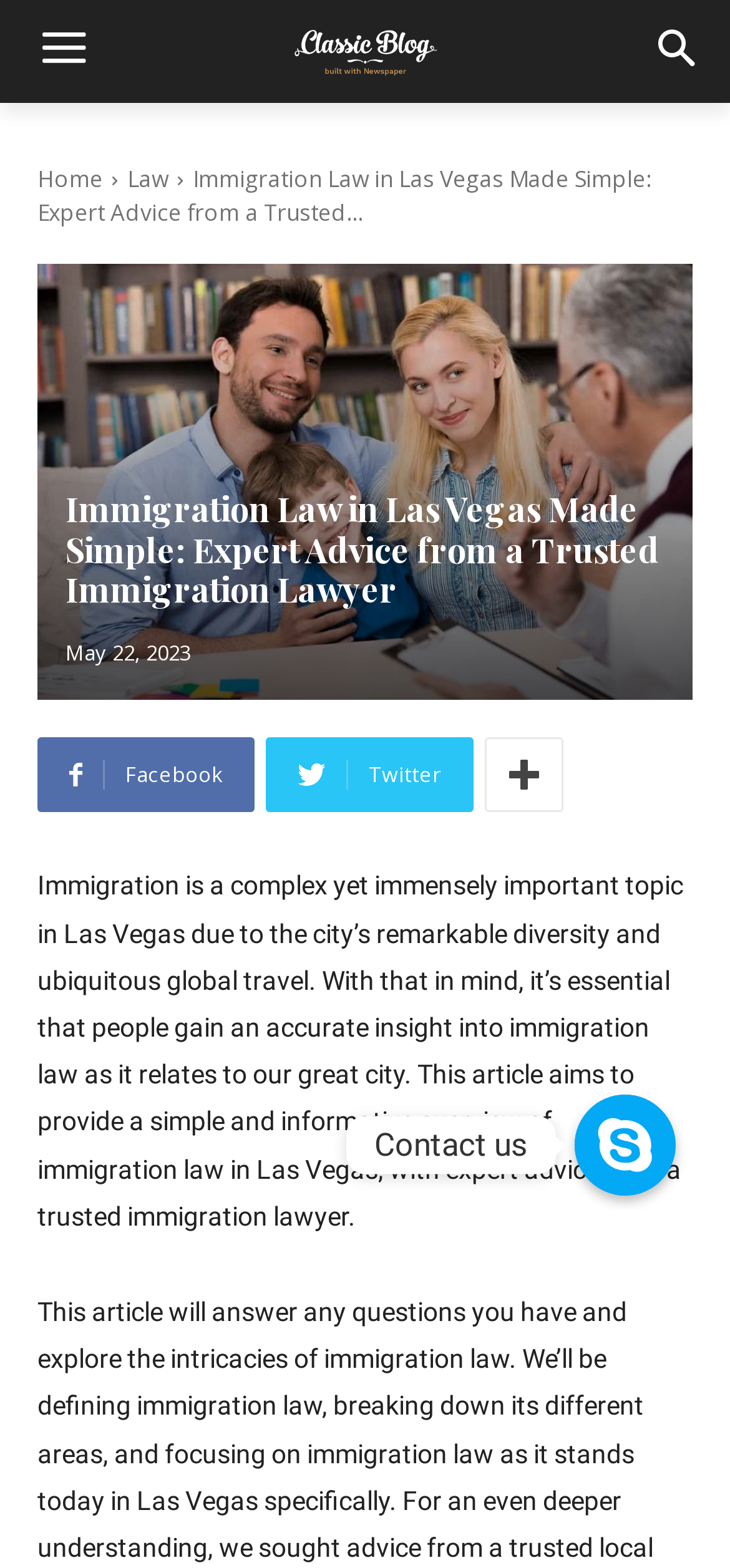How many social media links are there?
Could you please answer the question thoroughly and with as much detail as possible?

There are three social media links on the webpage, which can be identified by their icons and text: ' Facebook', ' Twitter', and ''. These links are located at the bottom of the webpage.